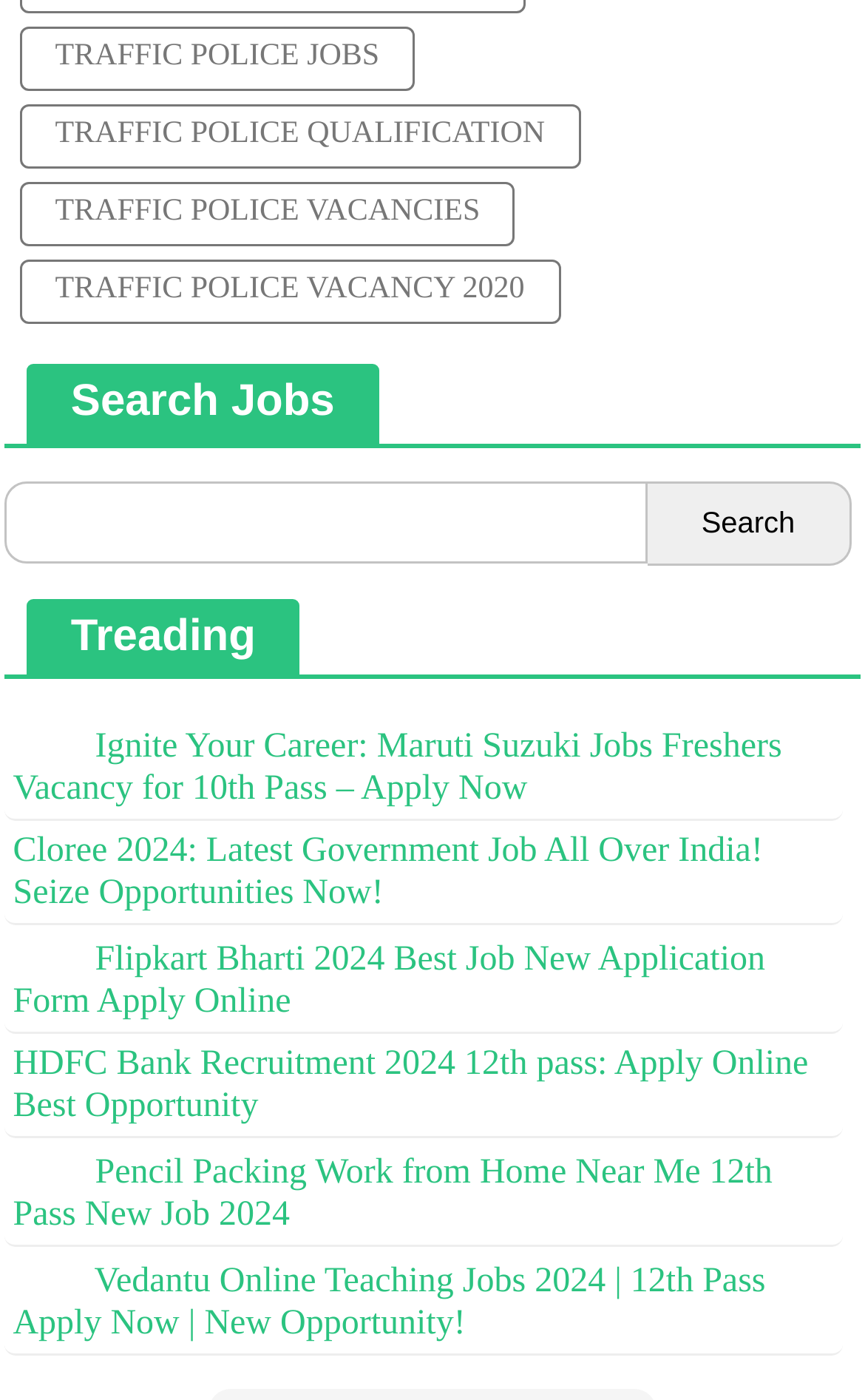Find the bounding box coordinates of the clickable area that will achieve the following instruction: "Search for Vedantu online teaching jobs".

[0.005, 0.891, 0.975, 0.969]